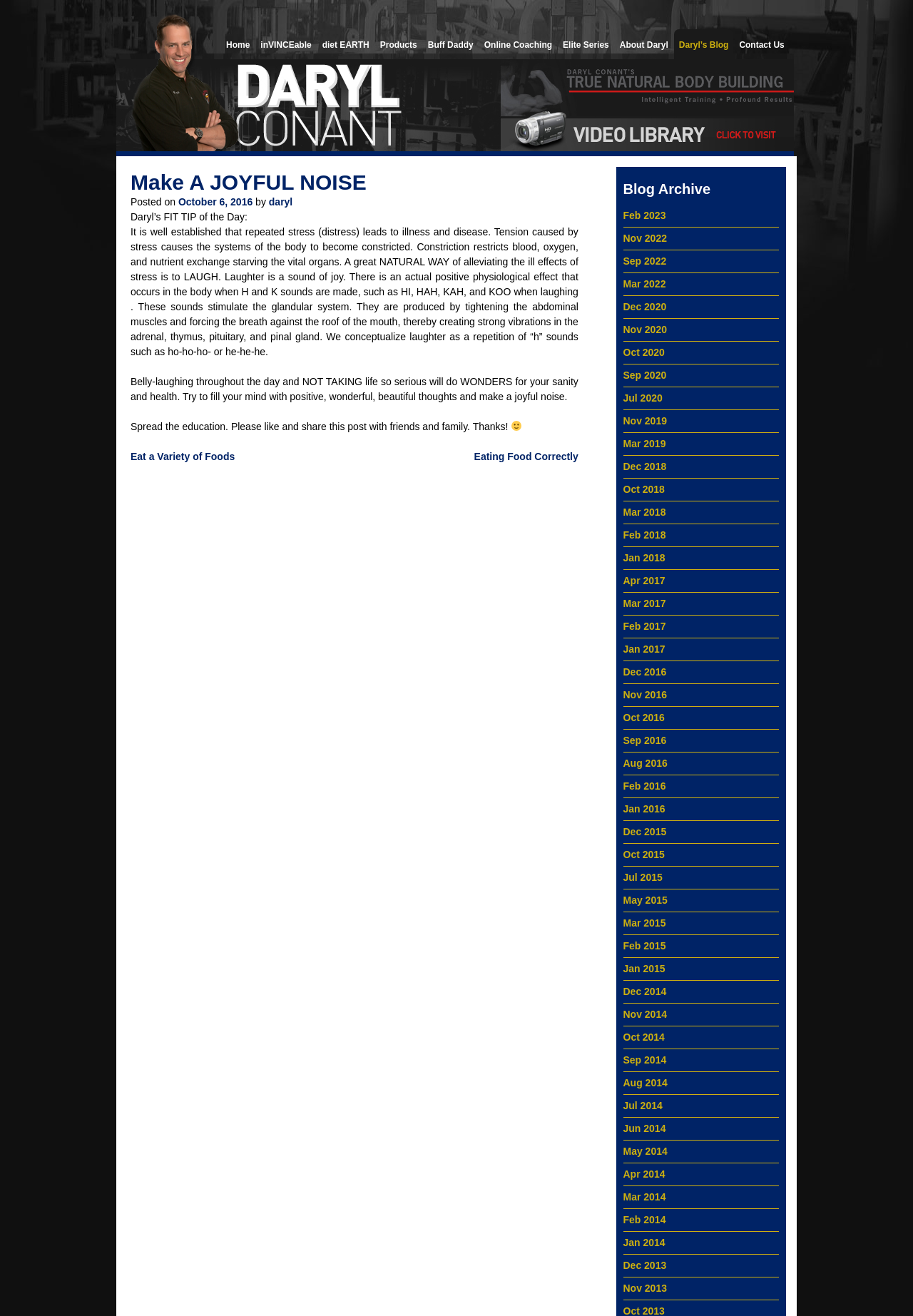Refer to the screenshot and answer the following question in detail:
What is the purpose of laughing according to the blog post?

According to the blog post, laughing is a natural way to alleviate the ill effects of stress, and it can do wonders for one's sanity and health.